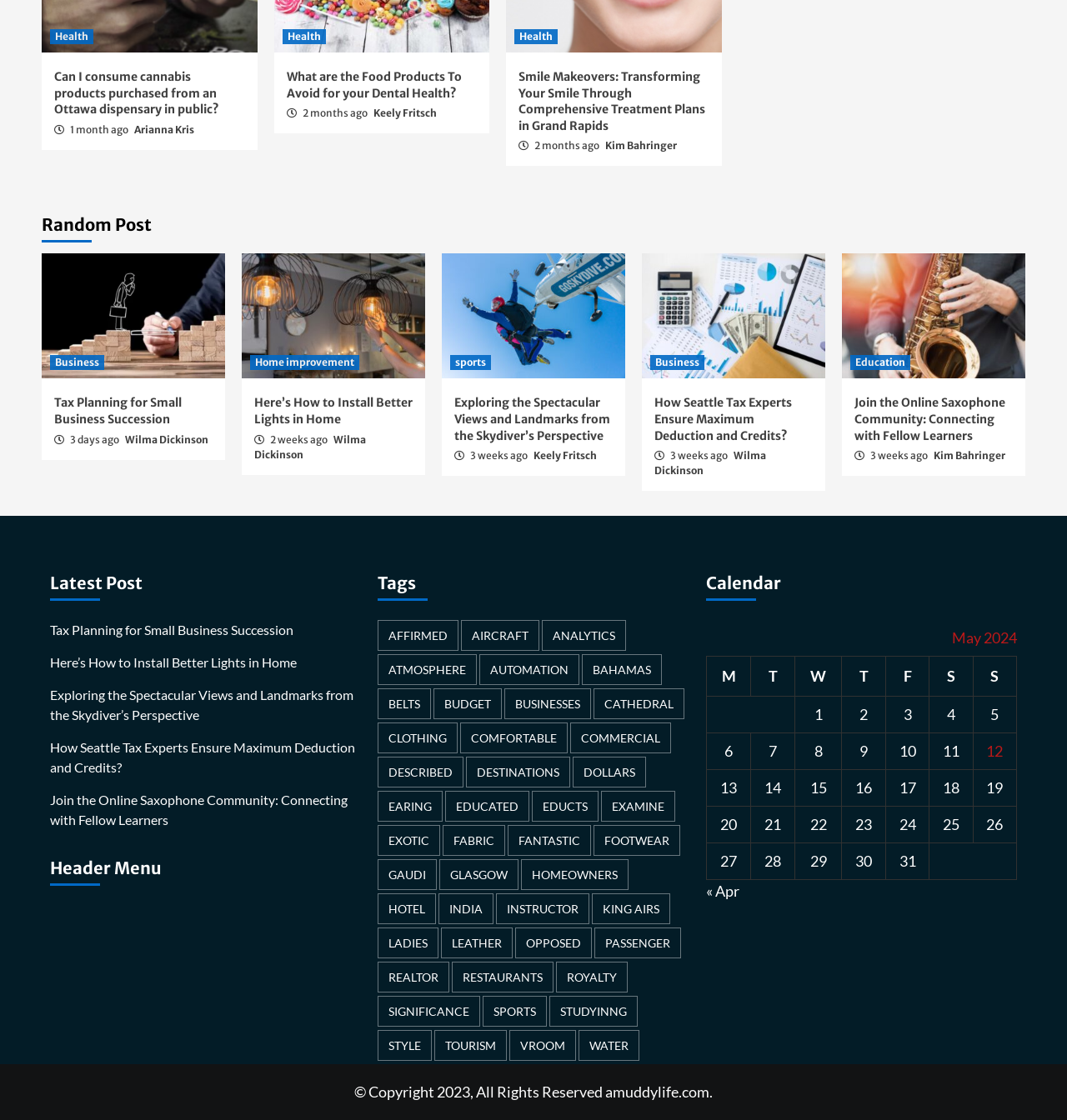Respond concisely with one word or phrase to the following query:
What is the category of the post 'Can I consume cannabis products purchased from an Ottawa dispensary in public?'?

Health